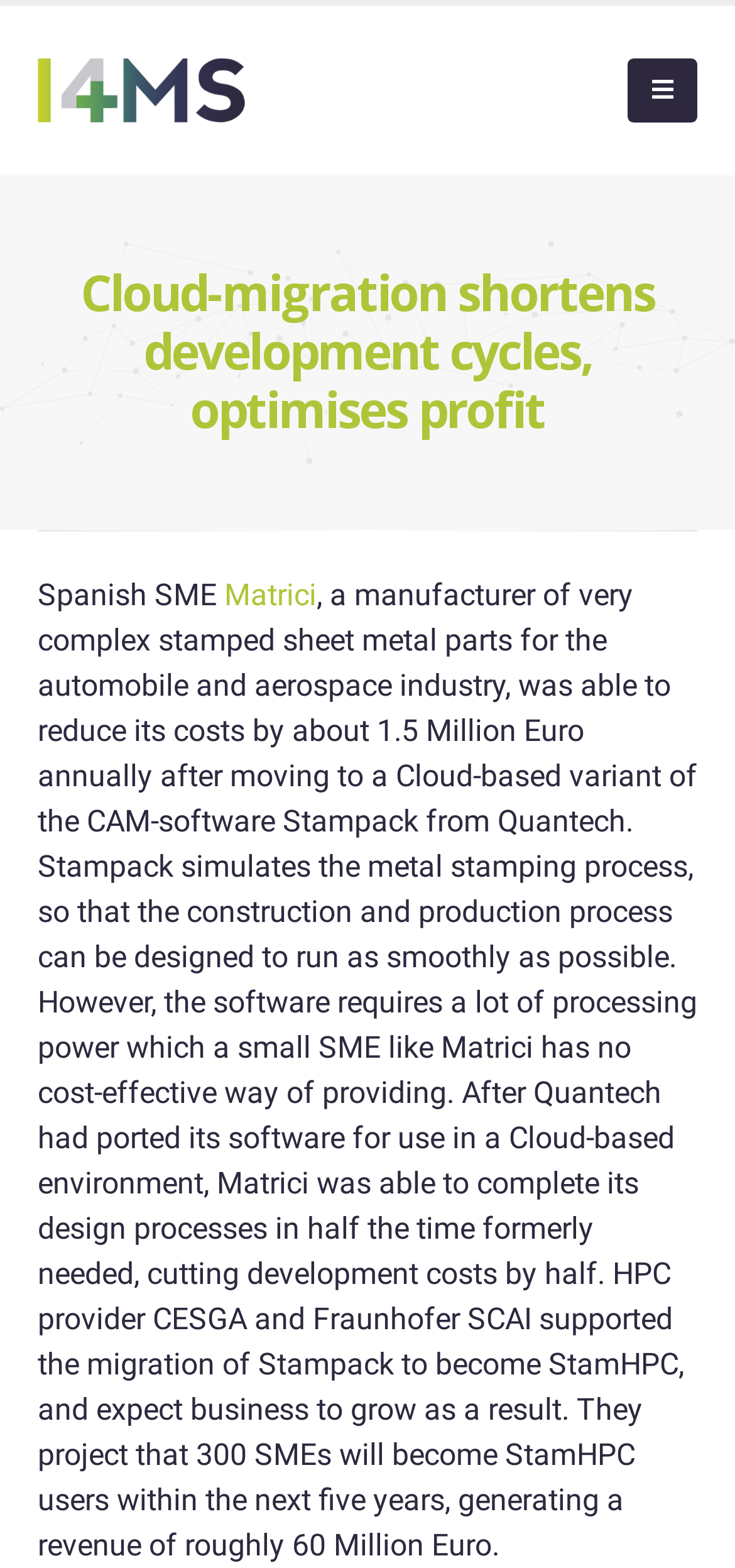What is the name of the software used by Matrici?
Using the image, give a concise answer in the form of a single word or short phrase.

Stampack